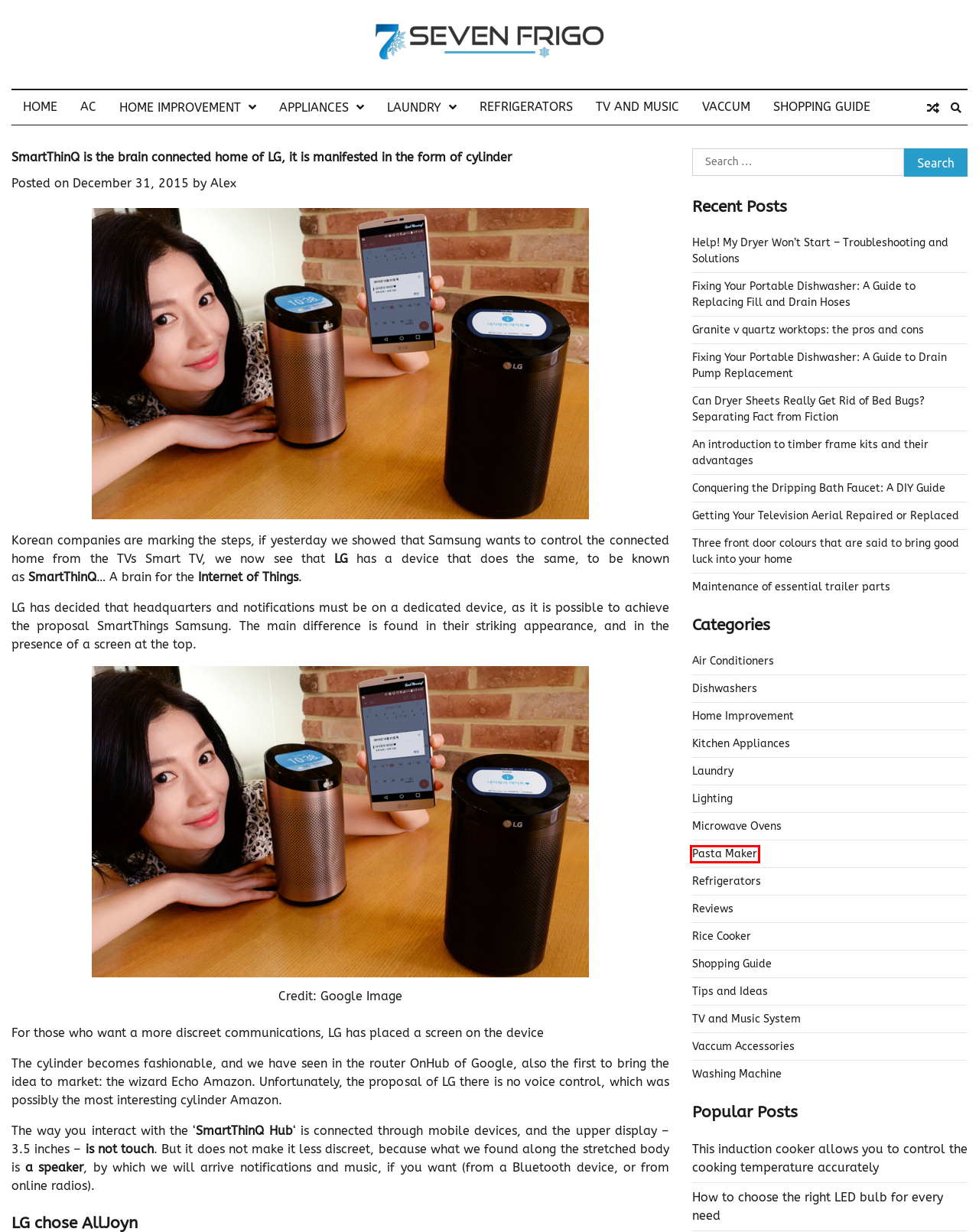Analyze the screenshot of a webpage featuring a red rectangle around an element. Pick the description that best fits the new webpage after interacting with the element inside the red bounding box. Here are the candidates:
A. This induction cooker allows you to control the cooking temperature accurately - Seven Frigo
B. Getting Your Television Aerial Repaired or Replaced - Seven Frigo
C. TV and Music System Archives - Seven Frigo
D. Vaccum Accessories Archives - Seven Frigo
E. Refrigerators Archives - Seven Frigo
F. Three front door colours that are said to bring good luck into your home - Seven Frigo
G. Pasta Maker Archives - Seven Frigo
H. Lighting Archives - Seven Frigo

G